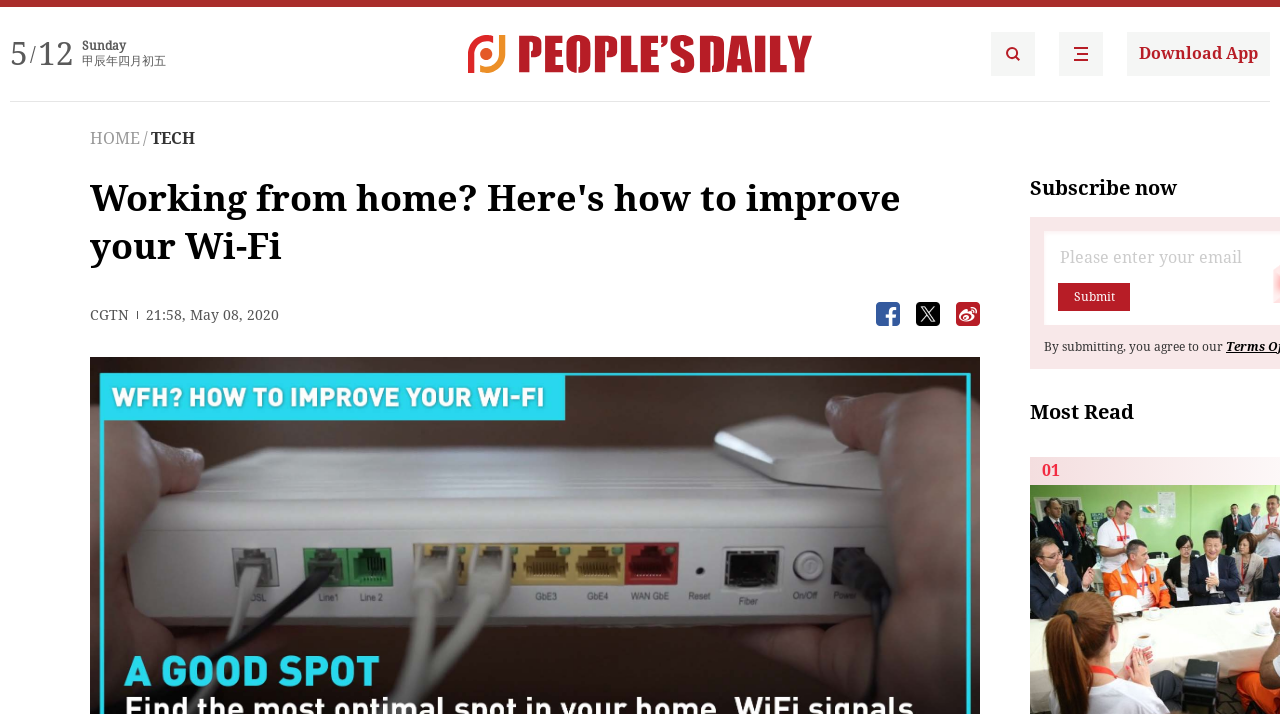Describe in detail what you see on the webpage.

This webpage is about improving Wi-Fi signals at home. At the top, there is a title "Working from home? Here's how to improve your Wi-Fi" and a date "Sunday, 甲辰年四月初五" (which translates to Sunday, April 5, 2020). Below the title, there are two links to the People's Daily English language App, one on the left and one on the right, each accompanied by an image.

On the left side, there is a navigation menu with links to "HOME" and "TECH". Below the navigation menu, there is a section with the title "CGTN" and a timestamp "21:58, May 08, 2020". This section contains three buttons with images, likely for social media sharing.

On the right side, there is a subscription form with a "Subscribe now" label and a "Submit" button. Below the form, there is a disclaimer text "By submitting, you agree to our...".

Further down, there is a section with the title "Most Read" and a list of articles, with the first article labeled "01". The main content of the webpage is an article about finding the optimal spot in your home for Wi-Fi signals, with a photo from CGTN. The article explains that Wi-Fi signals have trouble getting through certain barriers such as walls or heavy appliances, and advises readers to find a spot in their home that can improve their Wi-Fi connection.